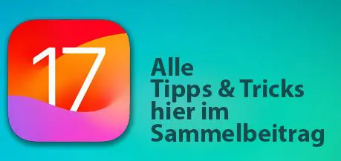Please provide a comprehensive answer to the question below using the information from the image: What is the purpose of the image according to the text?

The text 'Alle Tipps & Tricks hier im Sammelbeitrag' translates to 'All tips and tricks here in the collective article', indicating that the image is promoting a resource or article that compiles helpful information regarding iOS 17, likely covering various features, tips, and tricks for users to enhance their experience with the software.